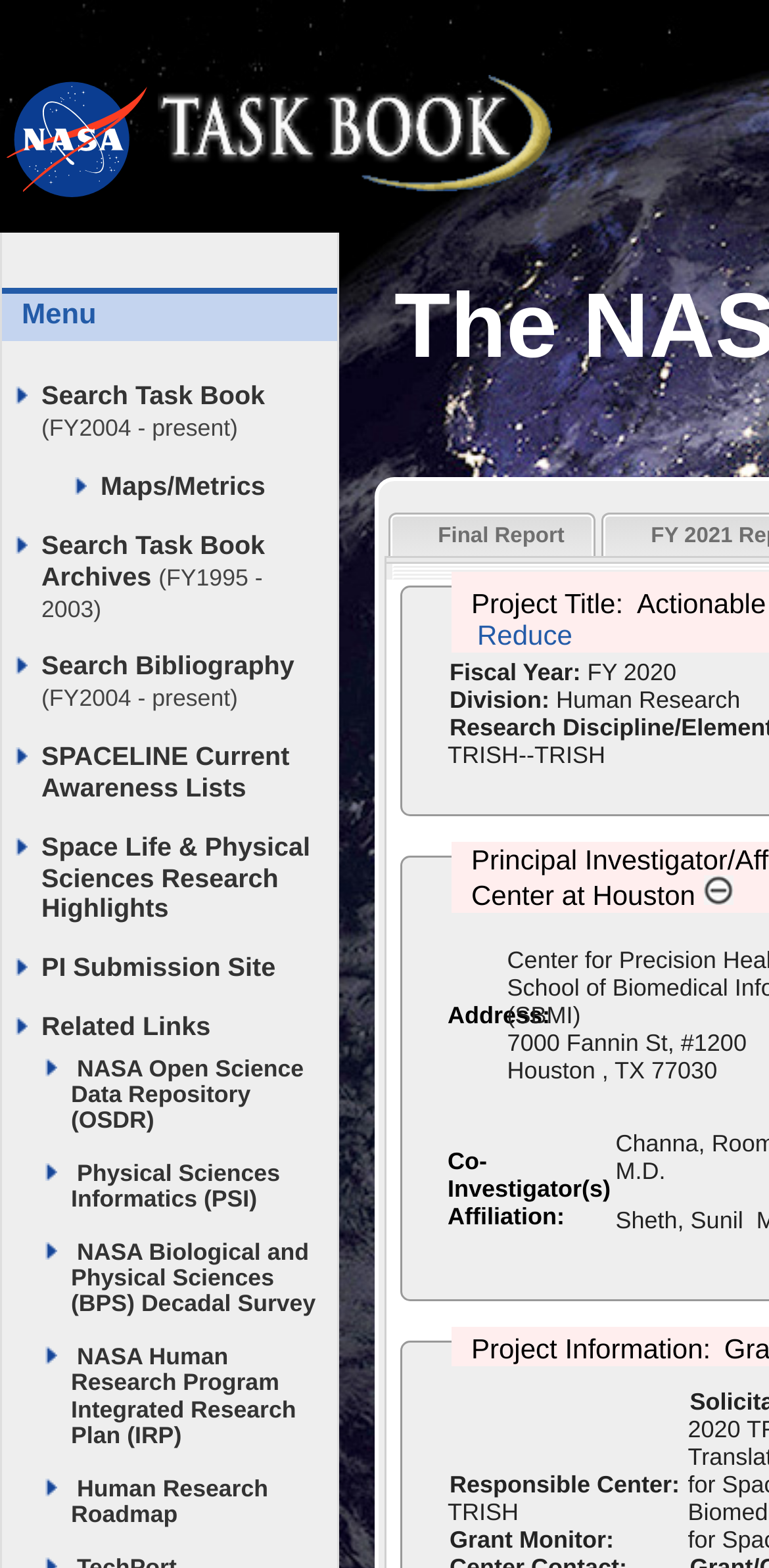Specify the bounding box coordinates of the region I need to click to perform the following instruction: "View WordPress 6.1 updates". The coordinates must be four float numbers in the range of 0 to 1, i.e., [left, top, right, bottom].

None